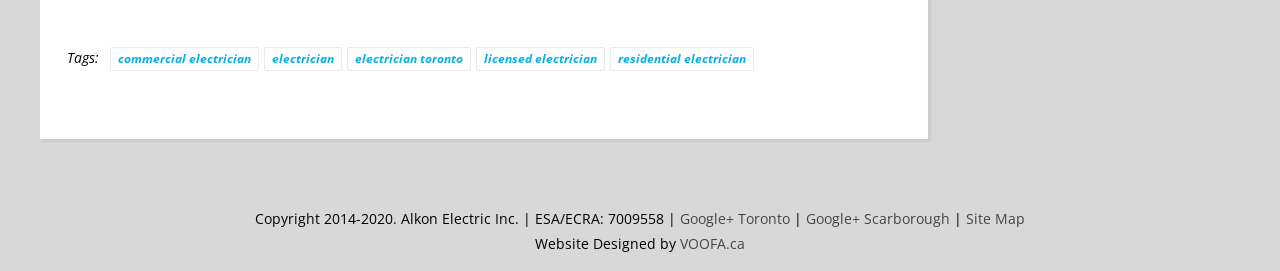Using the description "🔍", predict the bounding box of the relevant HTML element.

None